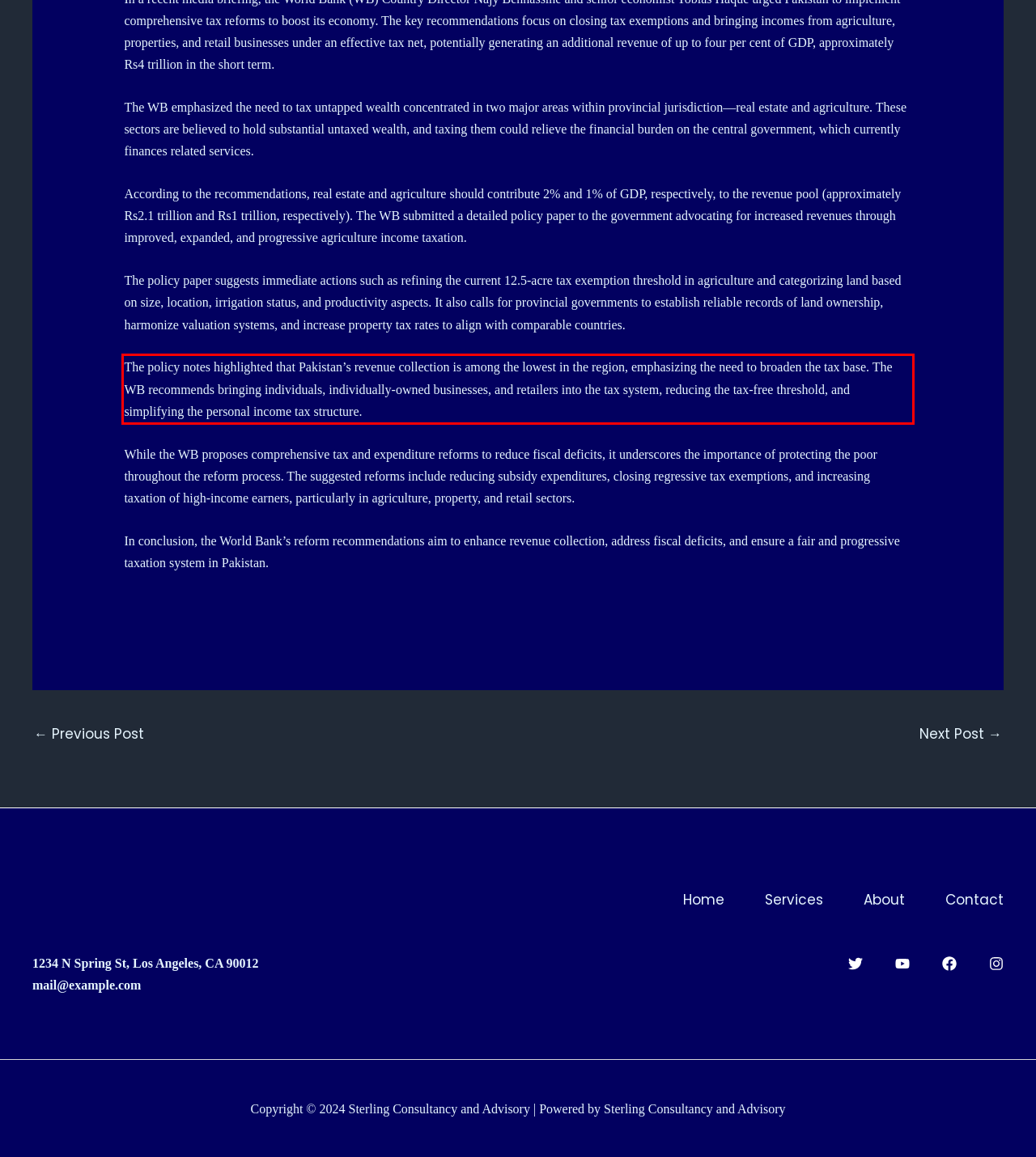With the provided screenshot of a webpage, locate the red bounding box and perform OCR to extract the text content inside it.

The policy notes highlighted that Pakistan’s revenue collection is among the lowest in the region, emphasizing the need to broaden the tax base. The WB recommends bringing individuals, individually-owned businesses, and retailers into the tax system, reducing the tax-free threshold, and simplifying the personal income tax structure.